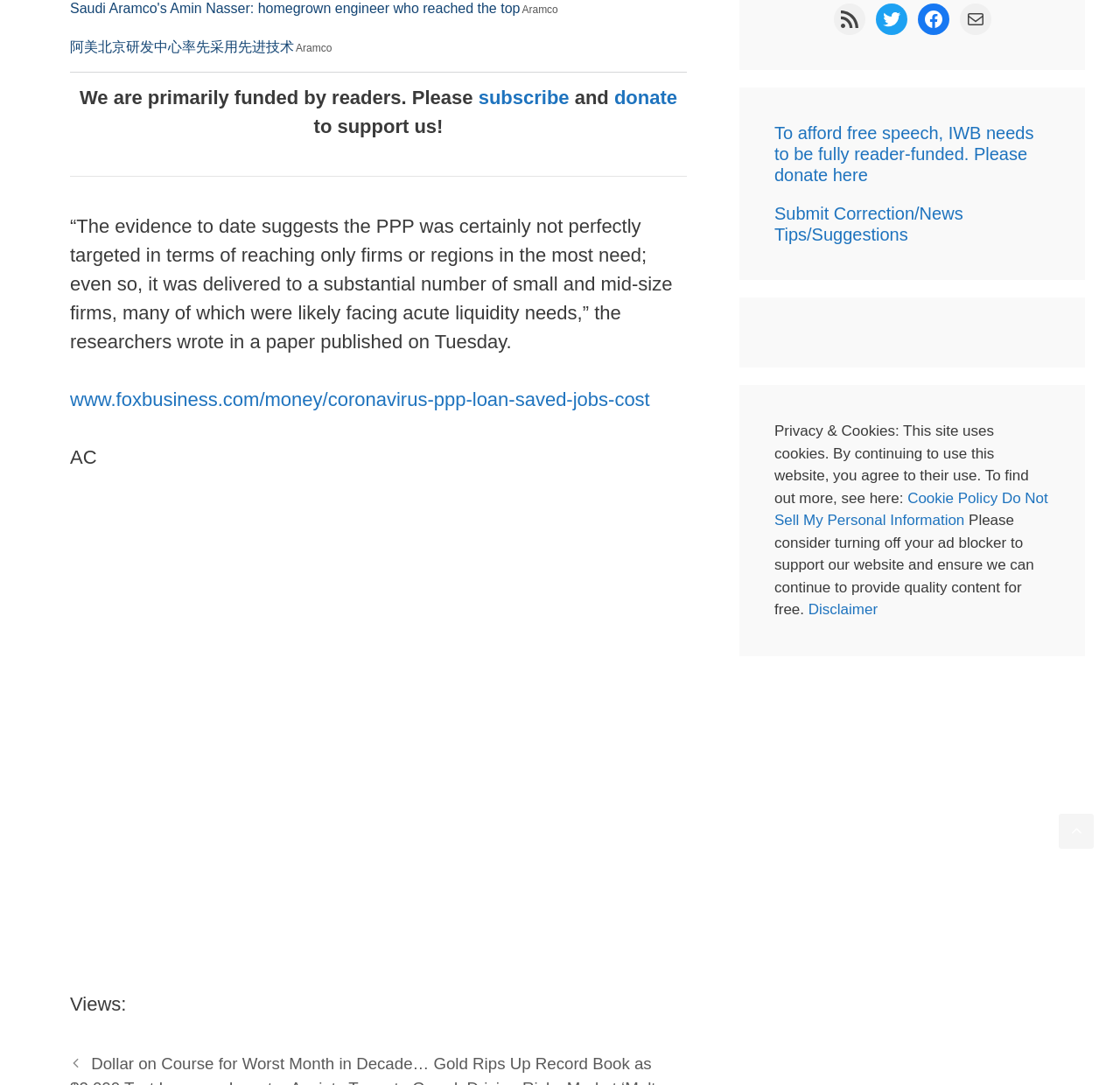Locate the bounding box coordinates of the area where you should click to accomplish the instruction: "Donate to support free speech".

[0.691, 0.114, 0.923, 0.17]